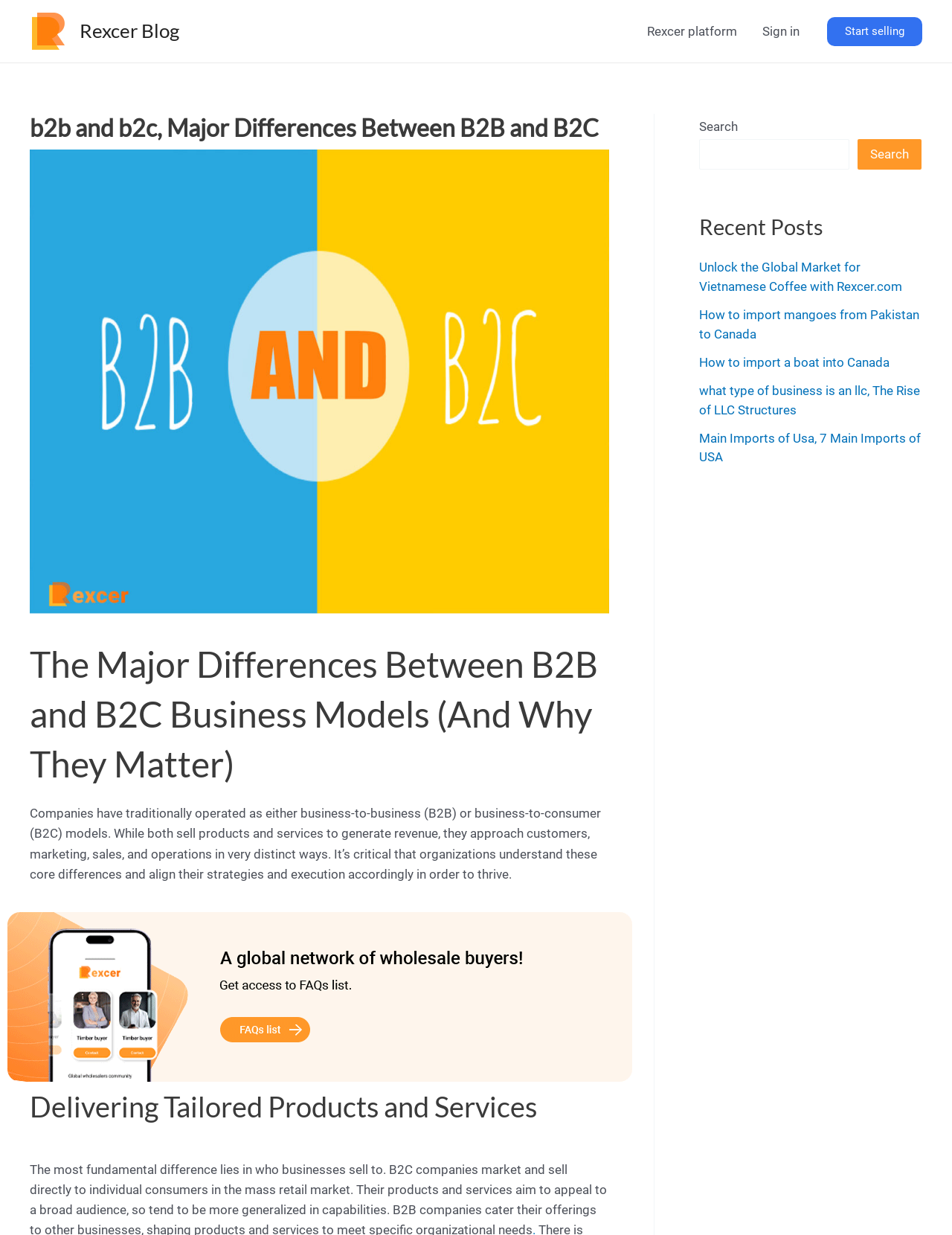Explain the features and main sections of the webpage comprehensively.

This webpage is about exploring the major differences between B2B and B2C business models. At the top left, there is a link to "Rexcer Blog" accompanied by an image with the same name. Below this, there is a navigation section labeled "Site Navigation" with links to "Rexcer platform" and "Sign in". 

On the right side, there is a call-to-action link "Start selling". Below this, the main content begins with a header "b2b and b2c, Major Differences Between B2B and B2C" accompanied by an image. 

The main content is divided into sections, starting with a heading "The Major Differences Between B2B and B2C Business Models (And Why They Matter)" followed by a paragraph of text explaining the differences between B2B and B2C models. 

Below this, there is a figure with a link and an image. The next section is headed "Delivering Tailored Products and Services". 

On the right side, there is a search bar with a search button and a section labeled "Recent Posts" with links to several articles, including "Unlock the Global Market for Vietnamese Coffee with Rexcer.com", "How to import mangoes from Pakistan to Canada", and others.